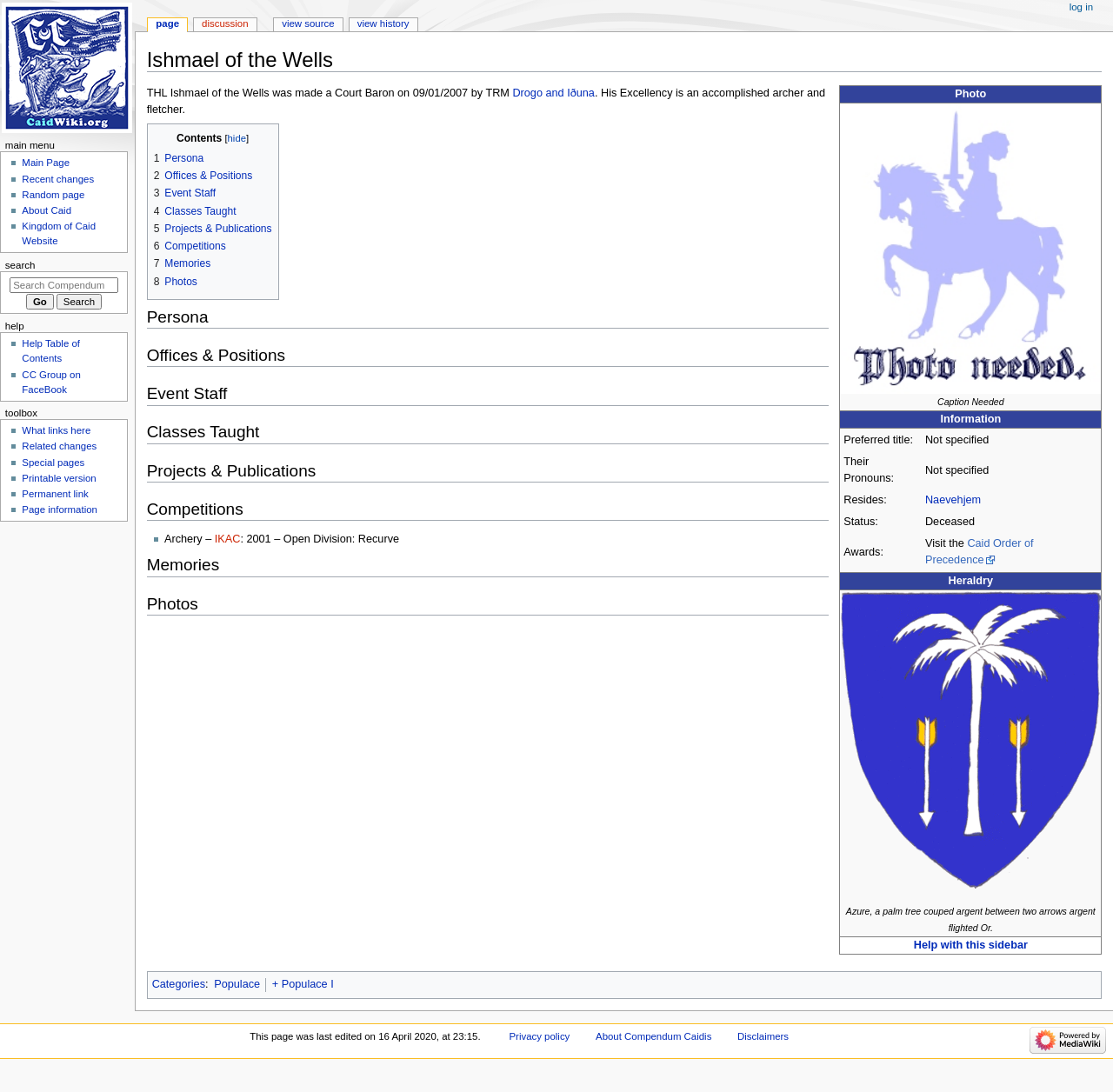What is the event staff position mentioned on this webpage?
Provide a concise answer using a single word or phrase based on the image.

None